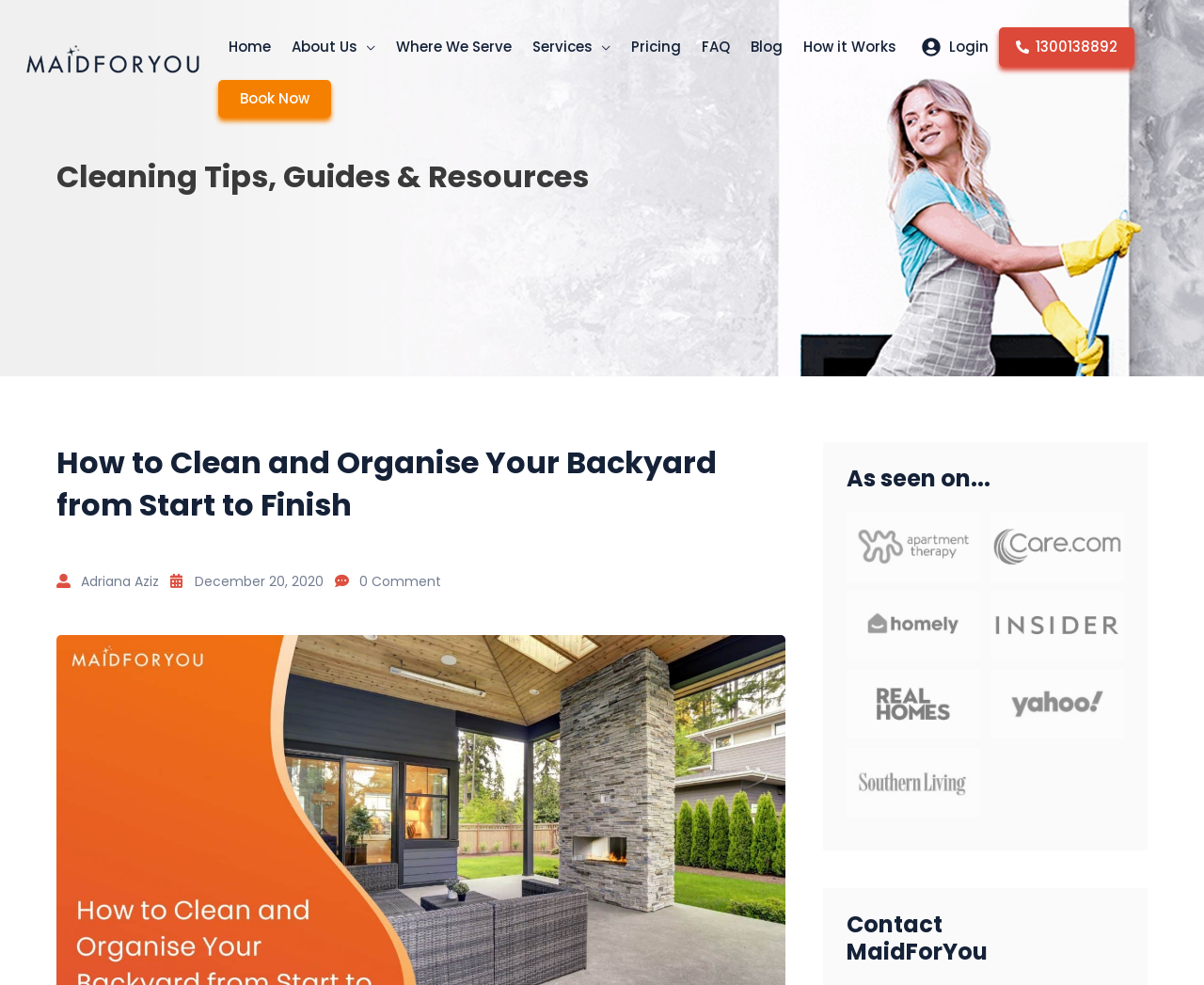Please determine the bounding box coordinates, formatted as (top-left x, top-left y, bottom-right x, bottom-right y), with all values as floating point numbers between 0 and 1. Identify the bounding box of the region described as: parent_node: Services aria-label="Menu Toggle"

[0.492, 0.014, 0.507, 0.081]